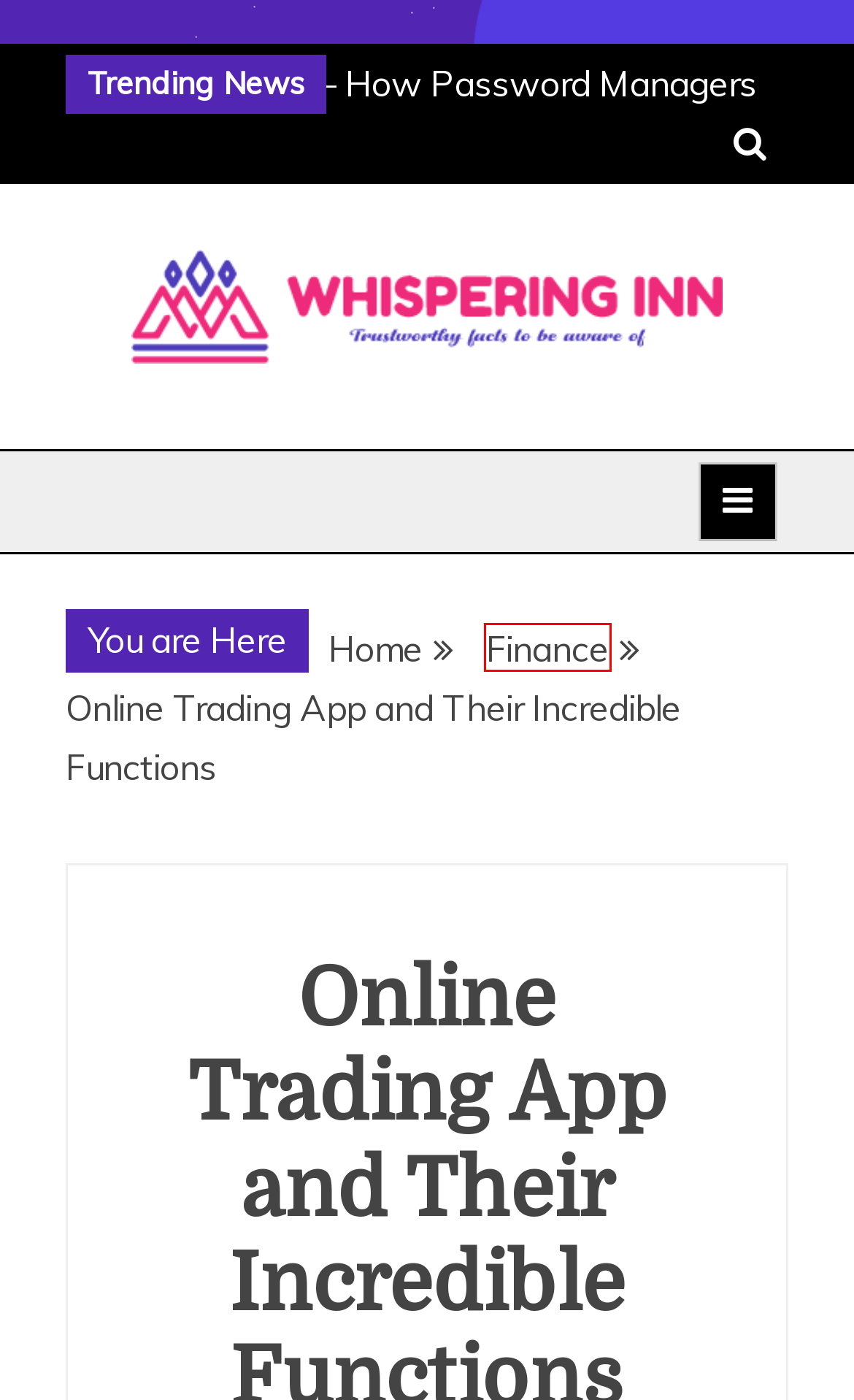Observe the screenshot of a webpage with a red bounding box highlighting an element. Choose the webpage description that accurately reflects the new page after the element within the bounding box is clicked. Here are the candidates:
A. First Moves toward Going into Business New Startups – Whispering Inn
B. Whispering Inn – Trustworthy facts to be aware of
C. How Sports Entertainment Is Harming Wrestling? – Whispering Inn
D. Finance – Whispering Inn
E. Health – Whispering Inn
F. What To Search For In A Wedding Videographer? – Whispering Inn
G. Starting a Small Business – The Secret to Success – Whispering Inn
H. The Secret Keepers – How Password Managers Protect Your Privacy – Whispering Inn

D